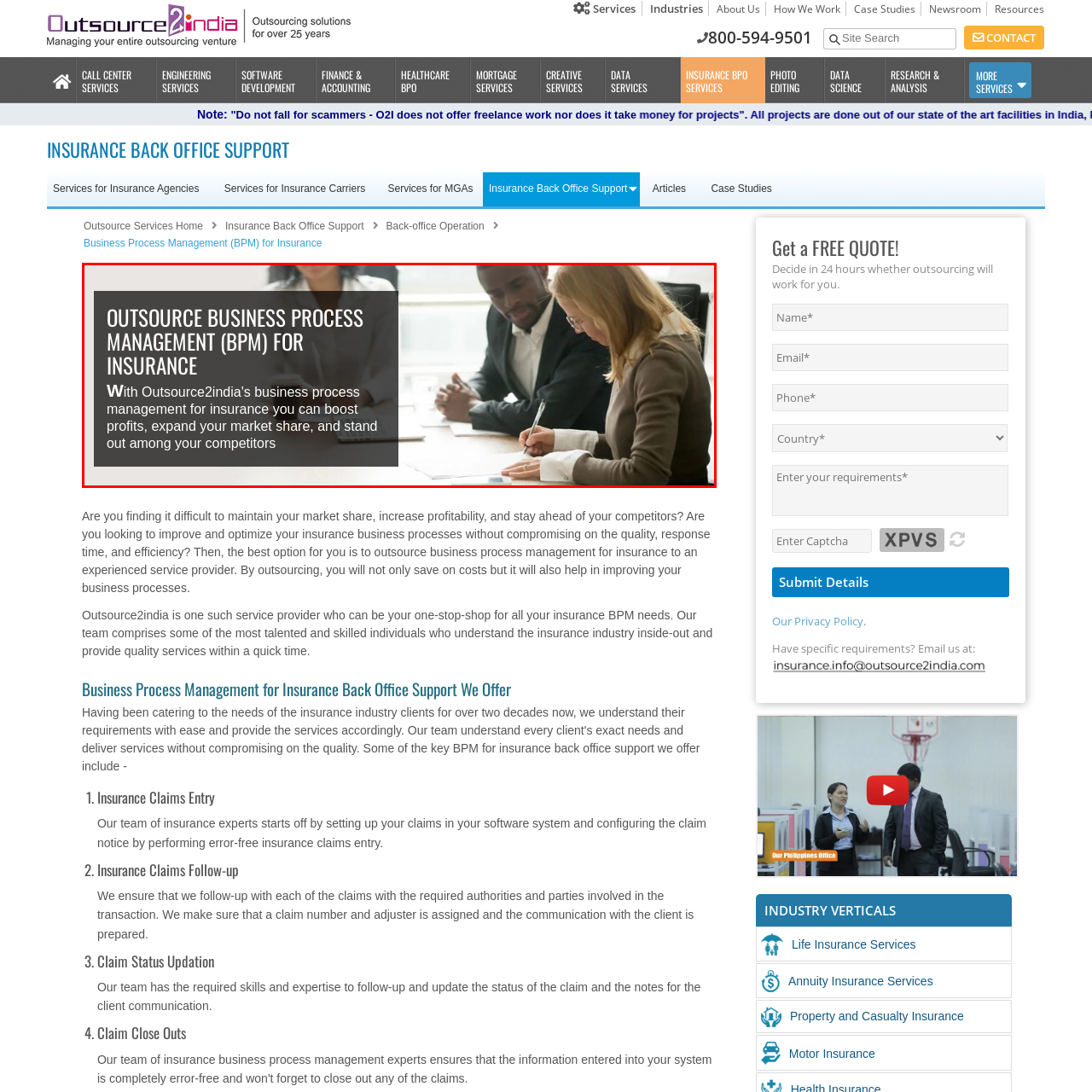Explain comprehensively what is shown in the image marked by the red outline.

The image showcases a professional setting where individuals are engaged in a discussion, highlighting the collaborative aspect of business process management (BPM) for the insurance sector. The caption overlay reads "OUTSOURCE BUSINESS PROCESS MANAGEMENT (BPM) FOR INSURANCE," signifying the focus on enhancing operational efficiencies in the industry. Accompanying the title, the text emphasizes the benefits of utilizing Outsource2india's BPM services, stating, "With Outsource2india's business process management for insurance you can boost profits, expand your market share, and stand out among your competitors." This visual and textual combination effectively conveys the message of leveraging expert services to optimize business functions within the competitive landscape of insurance.